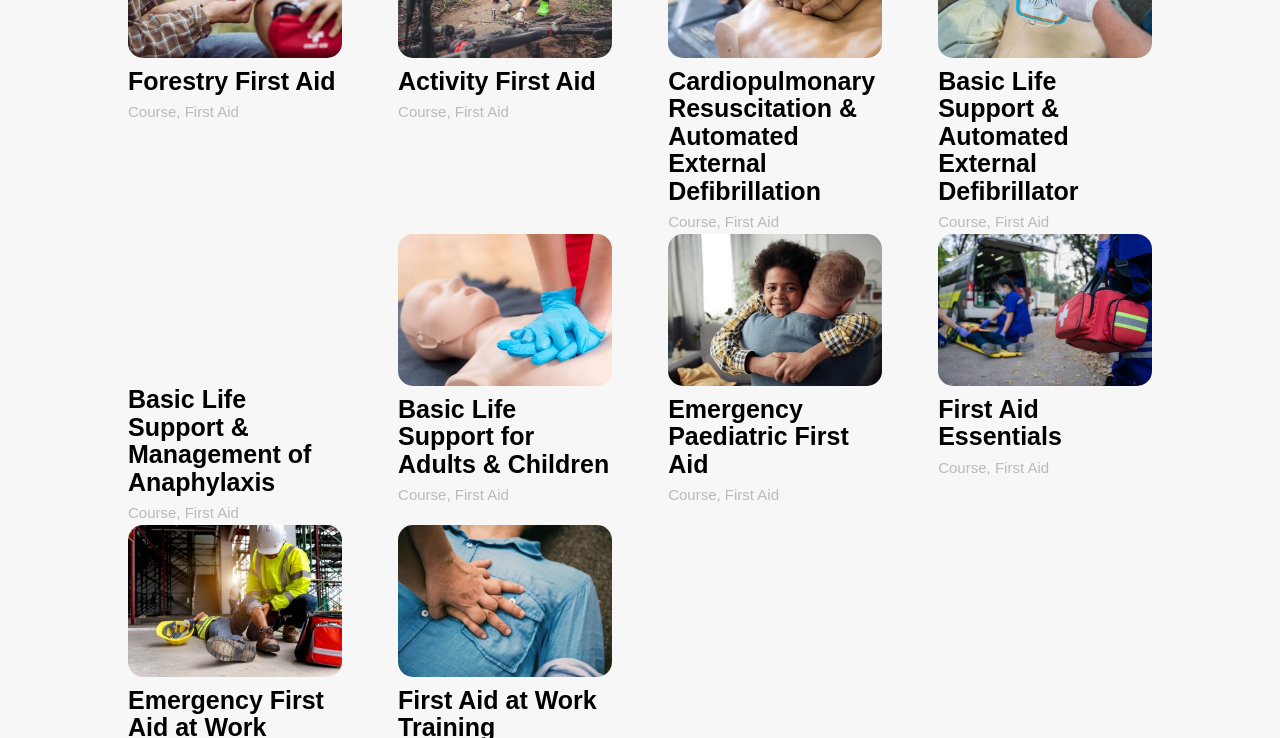What is the last first aid course listed on this webpage?
Your answer should be a single word or phrase derived from the screenshot.

First Aid at Work Training